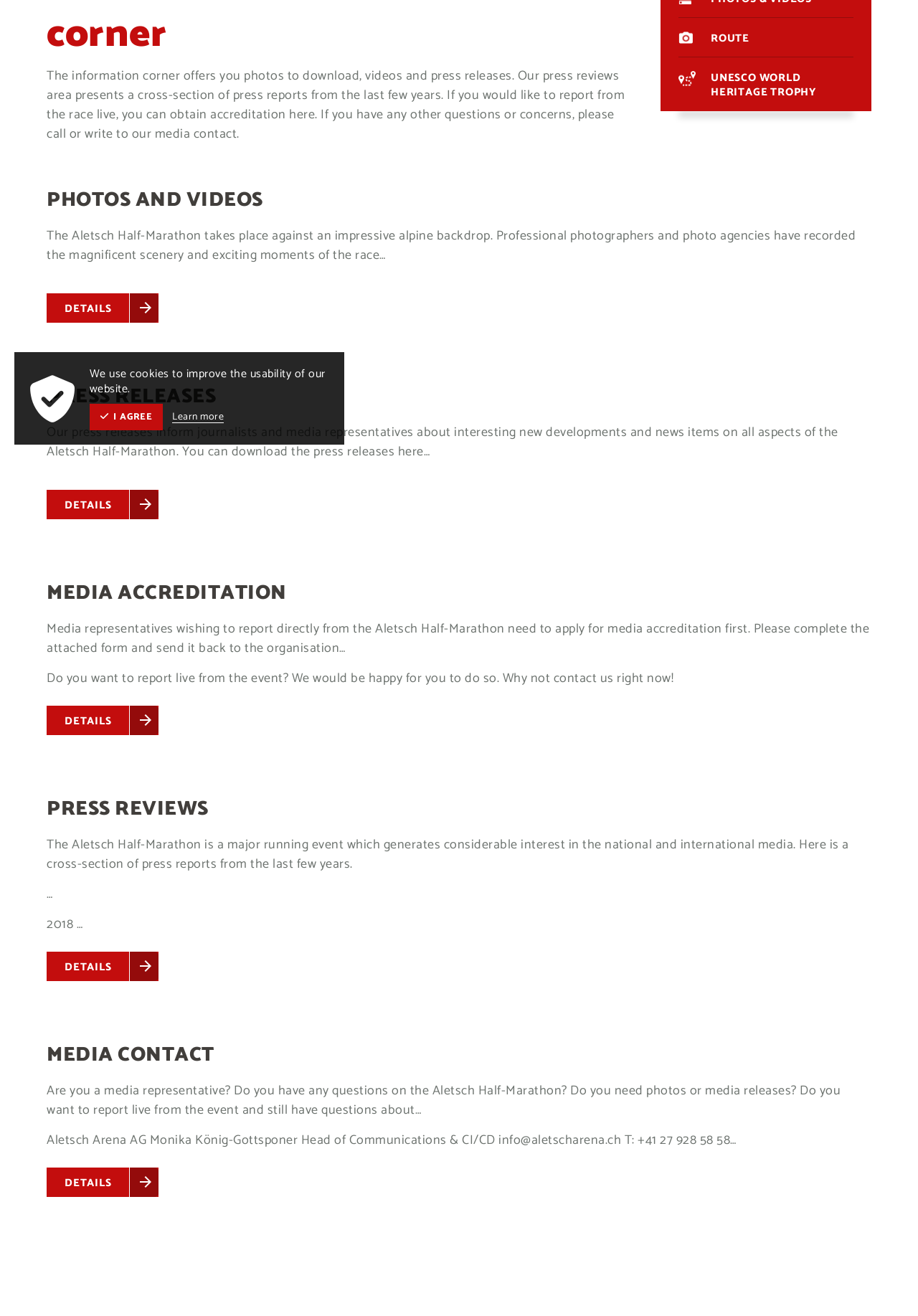Show the bounding box coordinates for the HTML element as described: "Photos and videos".

[0.051, 0.139, 0.286, 0.164]